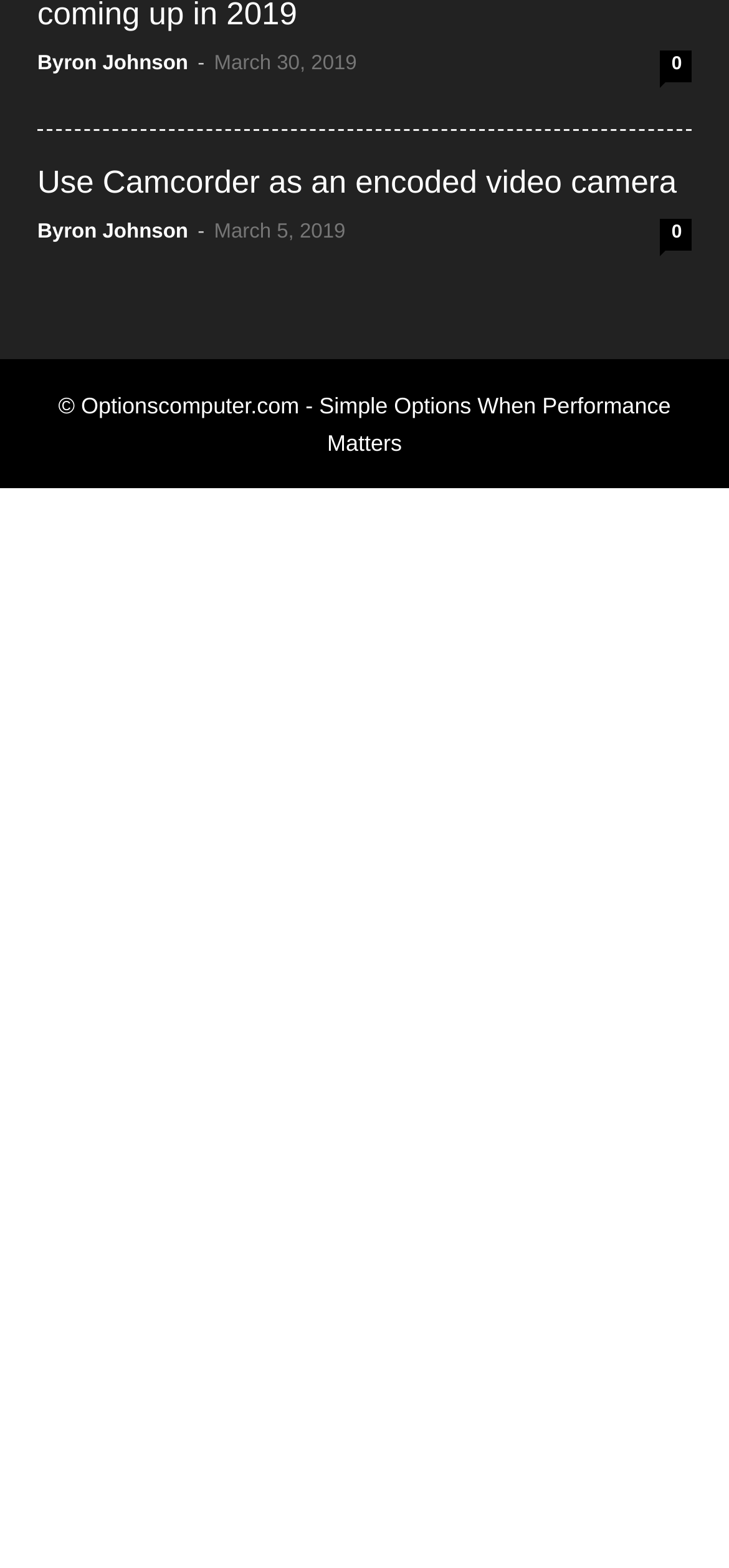Please determine the bounding box coordinates of the element to click on in order to accomplish the following task: "Visit the homepage of Byron Johnson". Ensure the coordinates are four float numbers ranging from 0 to 1, i.e., [left, top, right, bottom].

[0.051, 0.141, 0.258, 0.155]